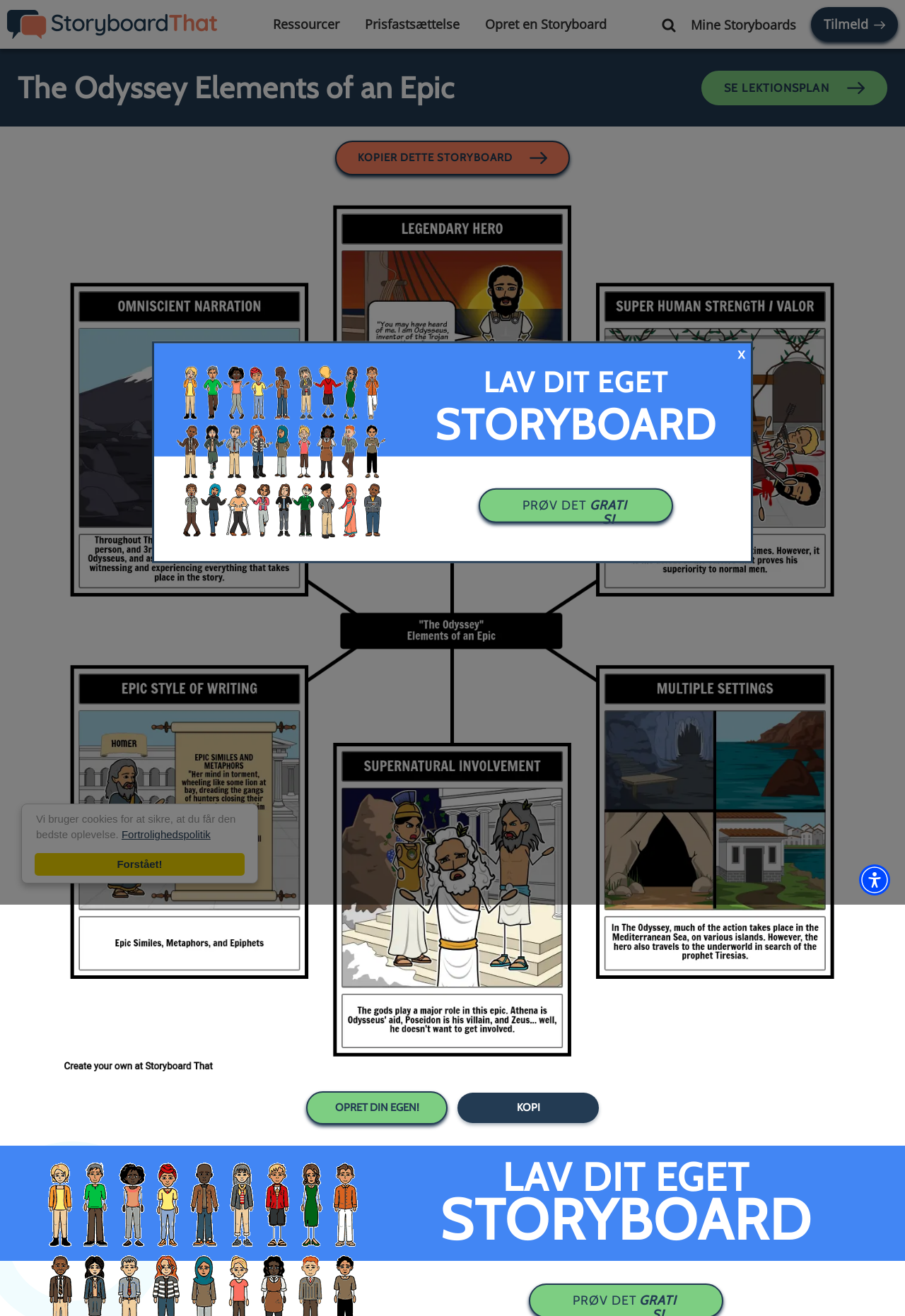What is the main title displayed on this webpage?

The Odyssey Elements of an Epic